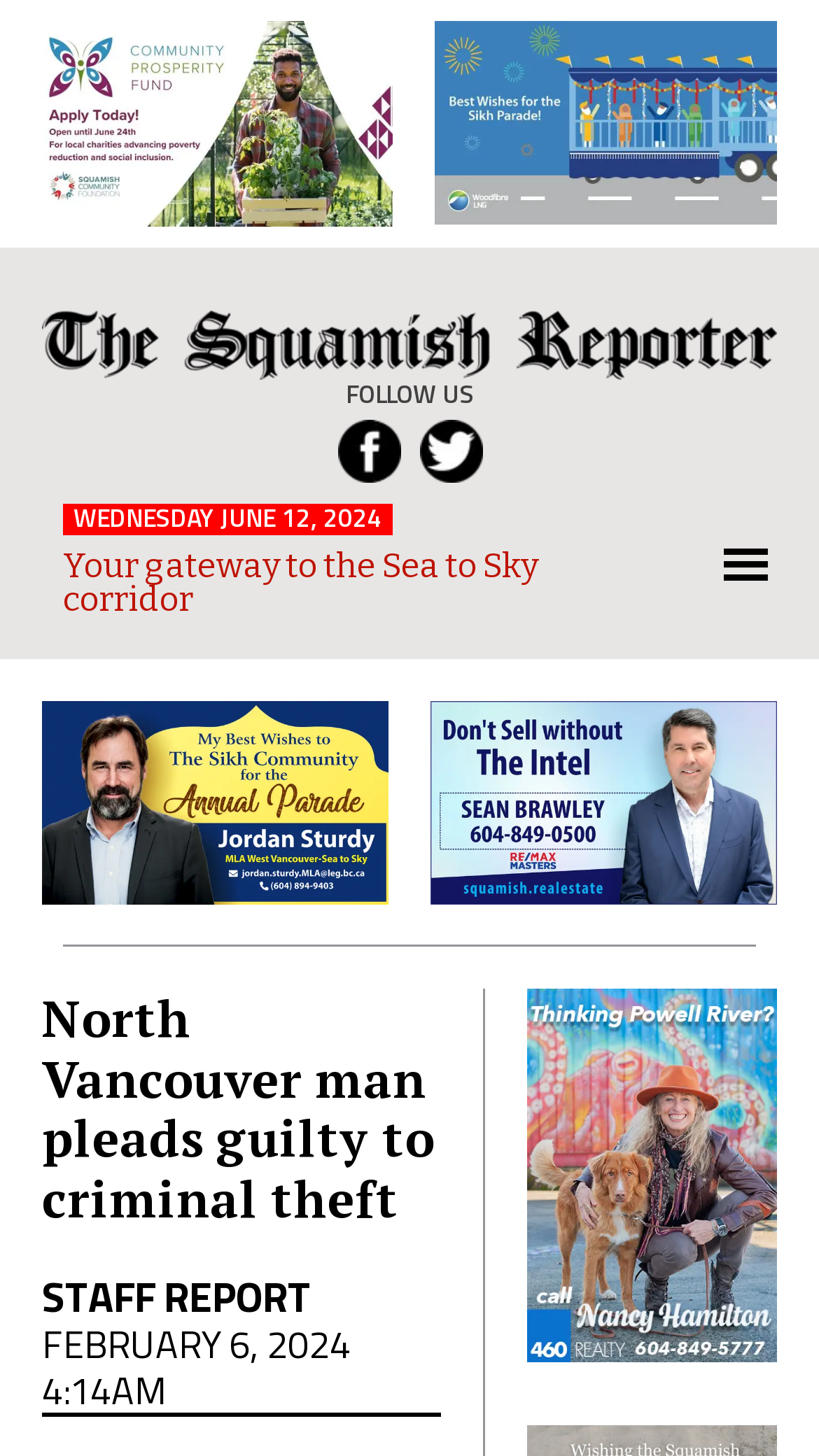Can you give a detailed response to the following question using the information from the image? How many links are on the webpage?

I counted the number of link elements on the webpage, including the links with descriptions 'Reporter-Ad-CPF-2024.jpg', 'Sikh-parade-2024.jpg', 'The Squamish Reporter', 'Jordan-Sturdy.jpg', 'SEAN-BRAWLEY-FINAL.jpg', and the four social media links.